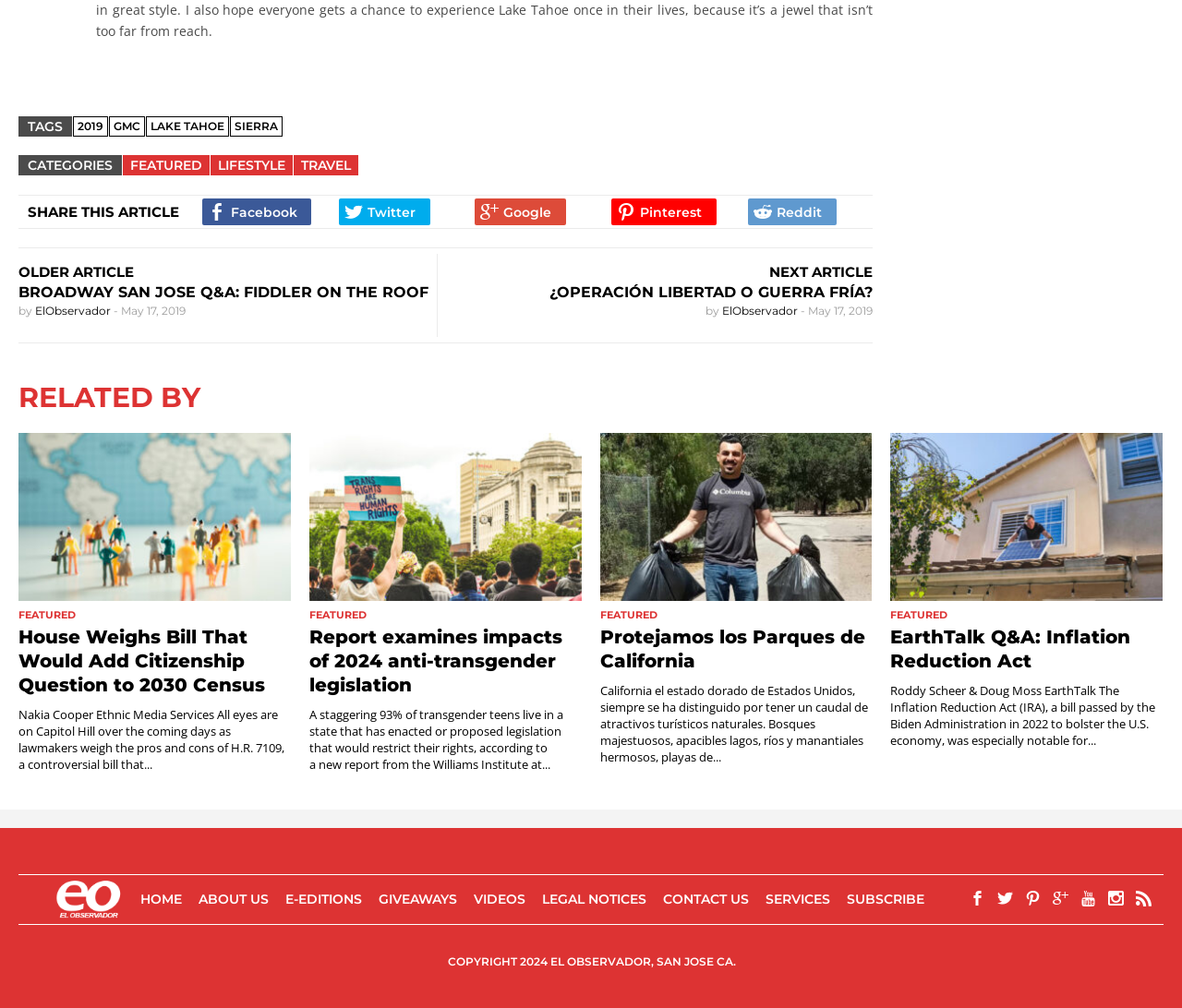What is the name of the author of the article 'Report examines impacts of 2024 anti-transgender legislation'?
Utilize the image to construct a detailed and well-explained answer.

I looked at the article and did not find the name of the author specified. The text only says 'A staggering 93% of transgender teens live in a state that has enacted or proposed legislation that would restrict their rights, according to a new report from the Williams Institute at...'.